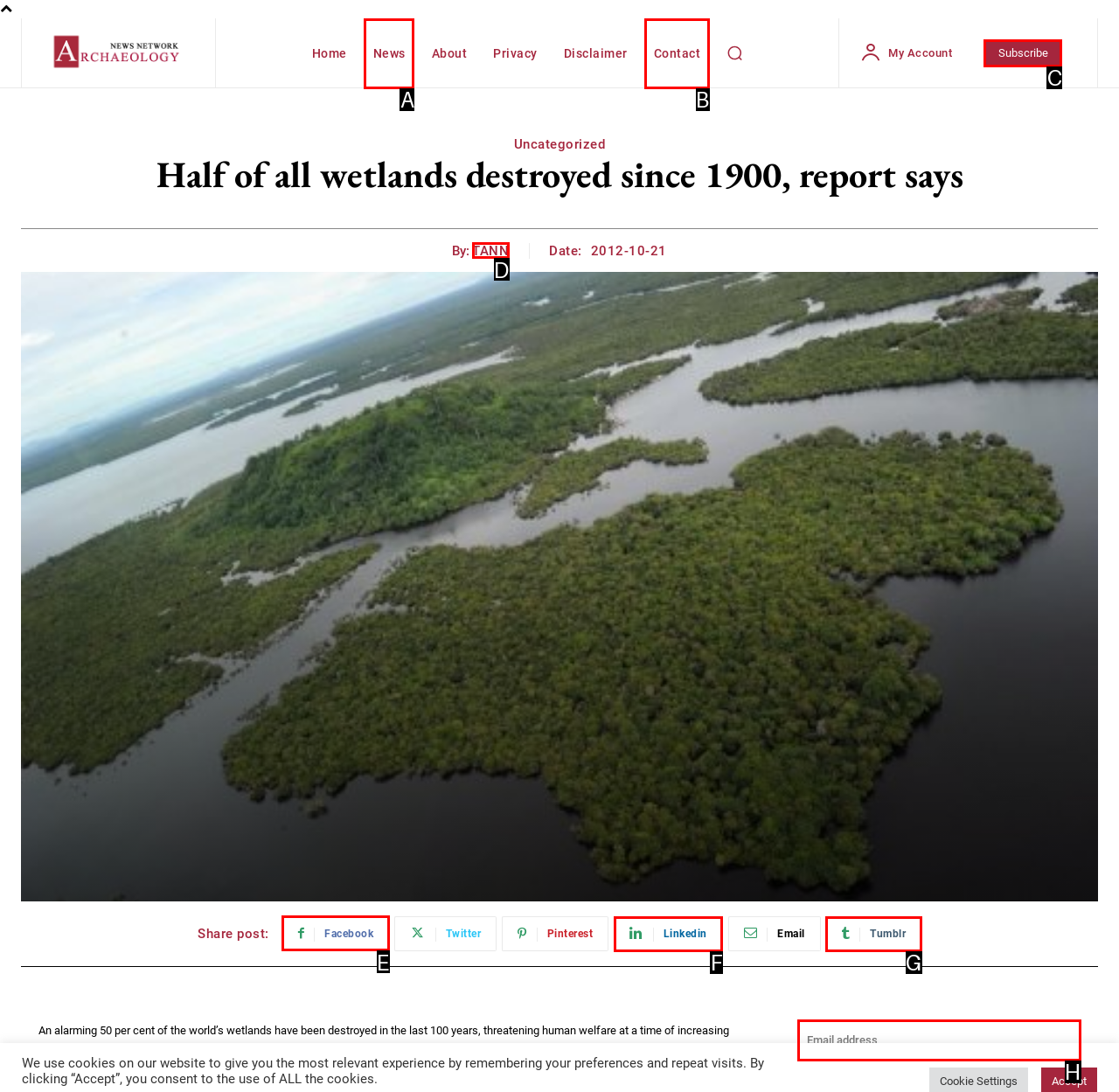Choose the UI element you need to click to carry out the task: Share the post on Facebook.
Respond with the corresponding option's letter.

E